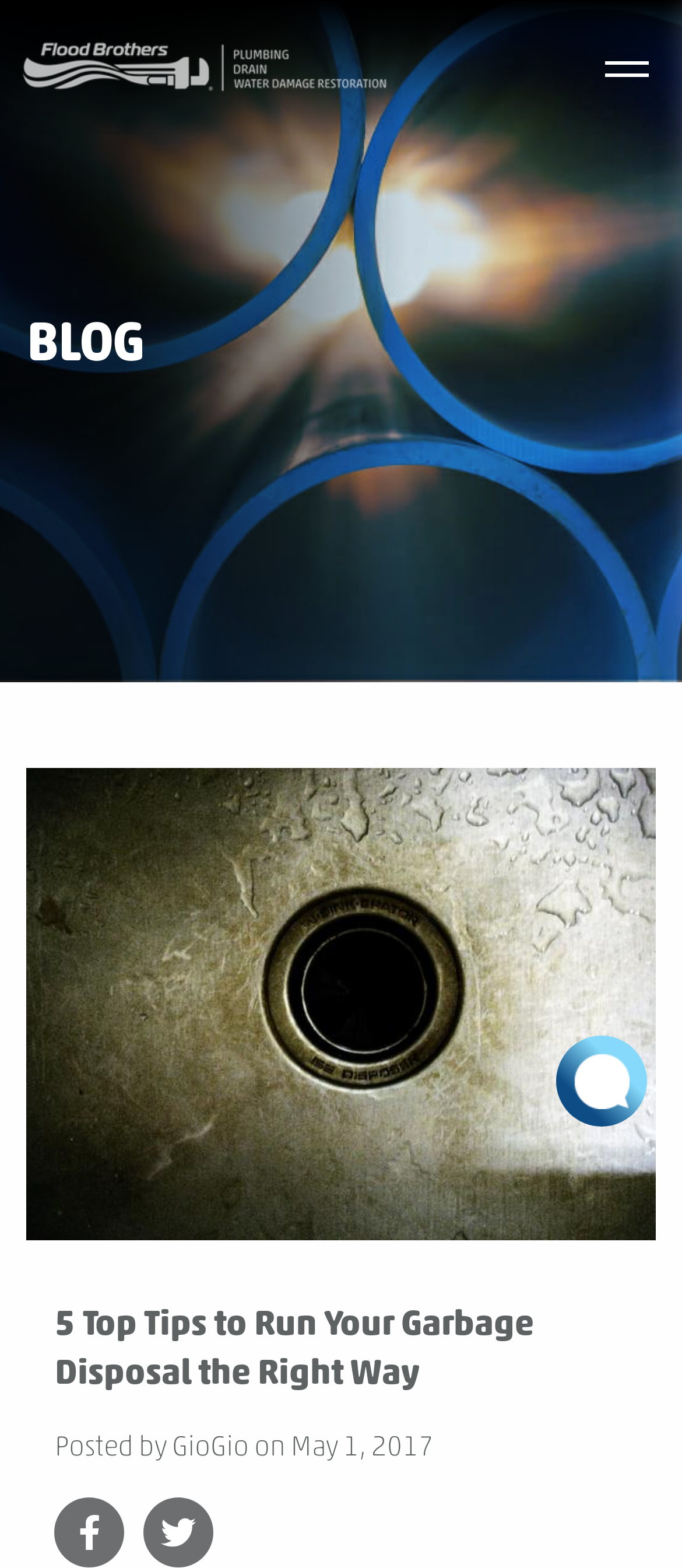Based on the element description aria-label="Chat Button", identify the bounding box coordinates for the UI element. The coordinates should be in the format (top-left x, top-left y, bottom-right x, bottom-right y) and within the 0 to 1 range.

[0.815, 0.66, 0.949, 0.718]